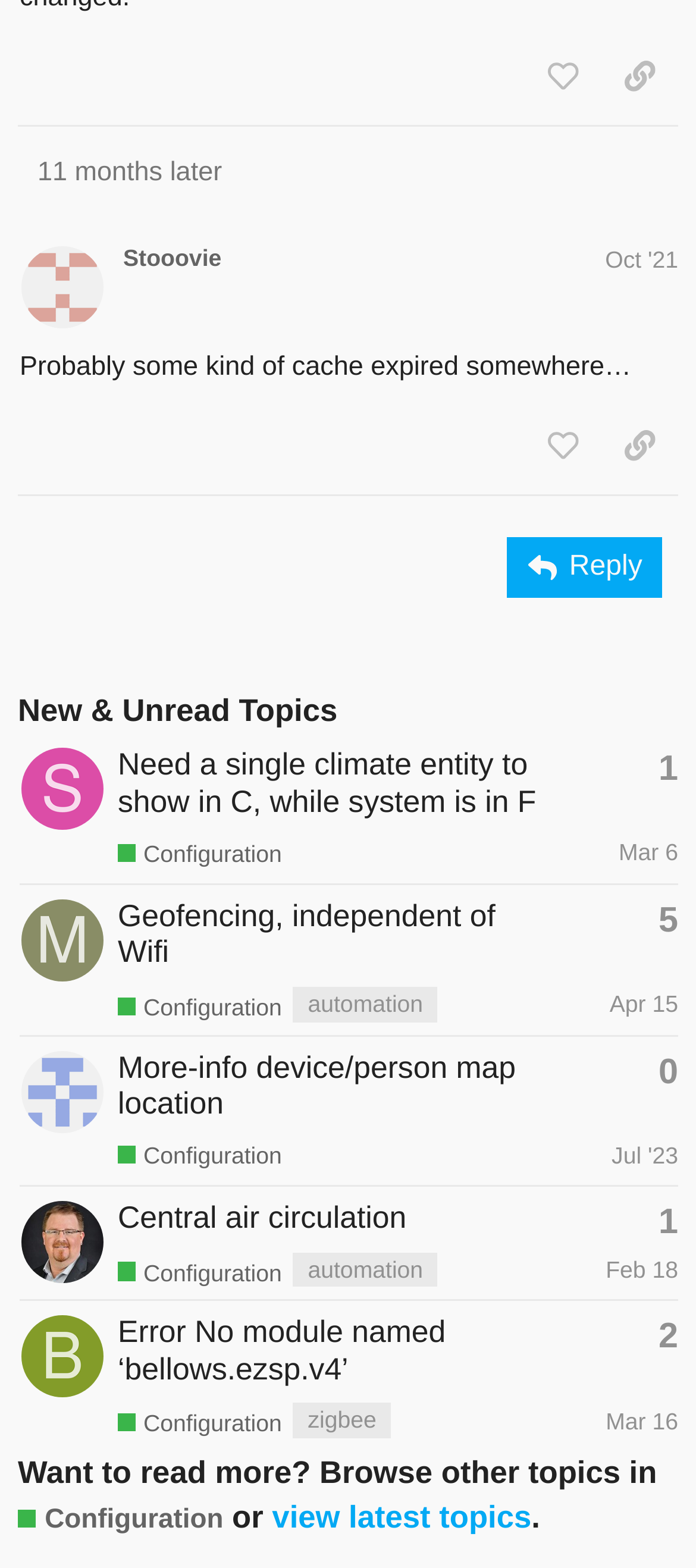Provide the bounding box for the UI element matching this description: "Error No module named ‘bellows.ezsp.v4’".

[0.169, 0.836, 0.64, 0.882]